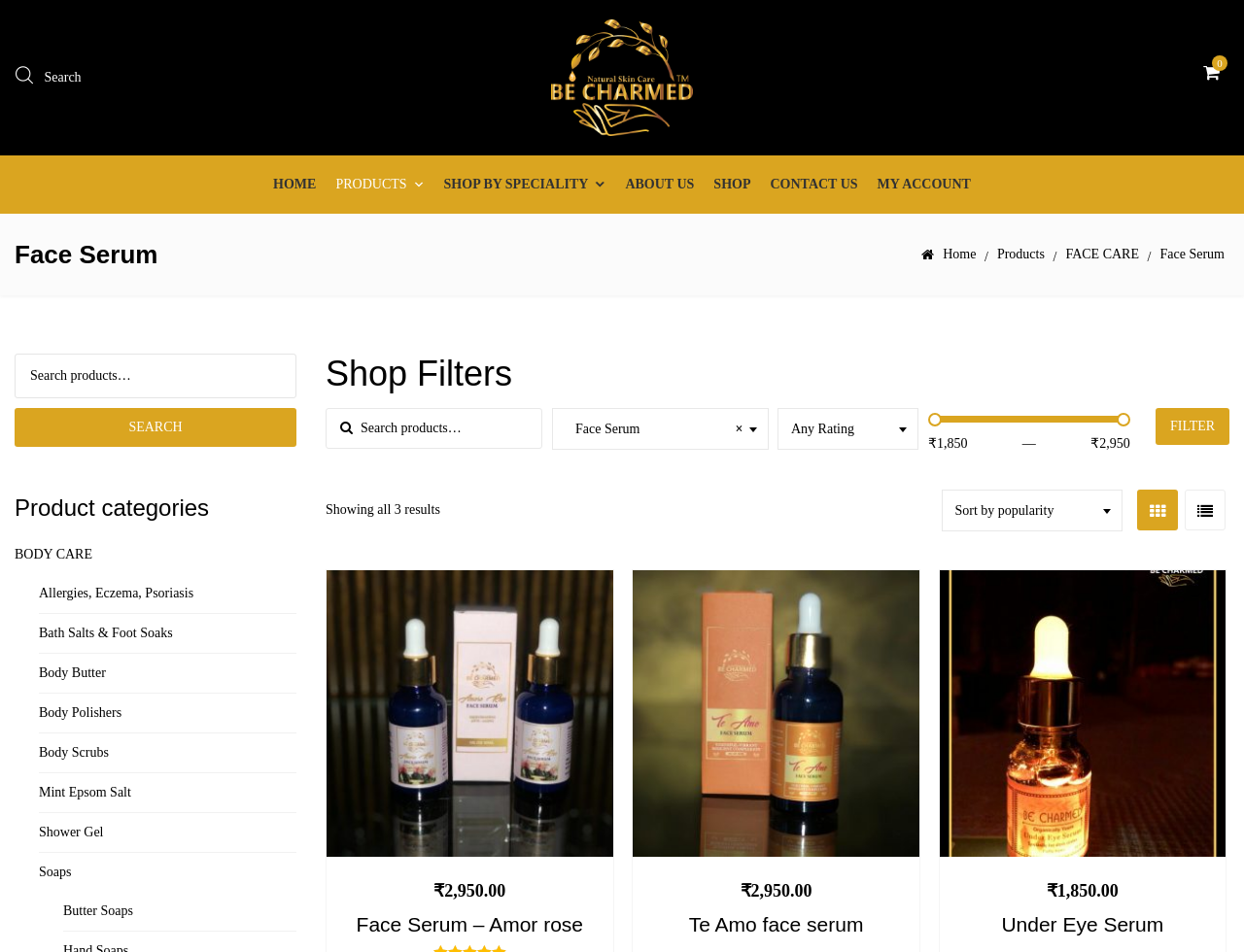Please find the bounding box coordinates of the element that must be clicked to perform the given instruction: "Search for products". The coordinates should be four float numbers from 0 to 1, i.e., [left, top, right, bottom].

[0.262, 0.429, 0.436, 0.471]